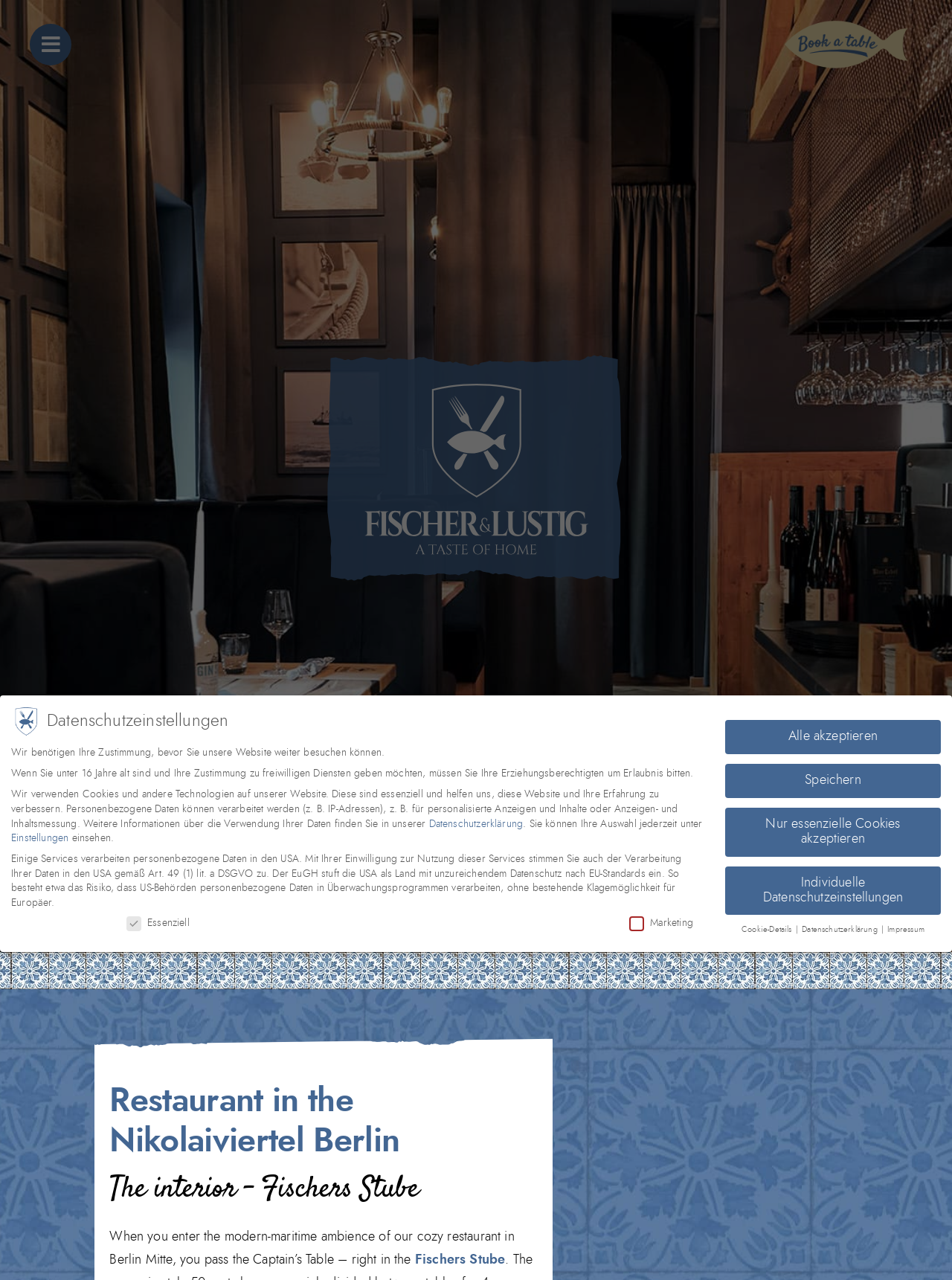Locate the primary heading on the webpage and return its text.

Restaurant in the Nikolaiviertel Berlin